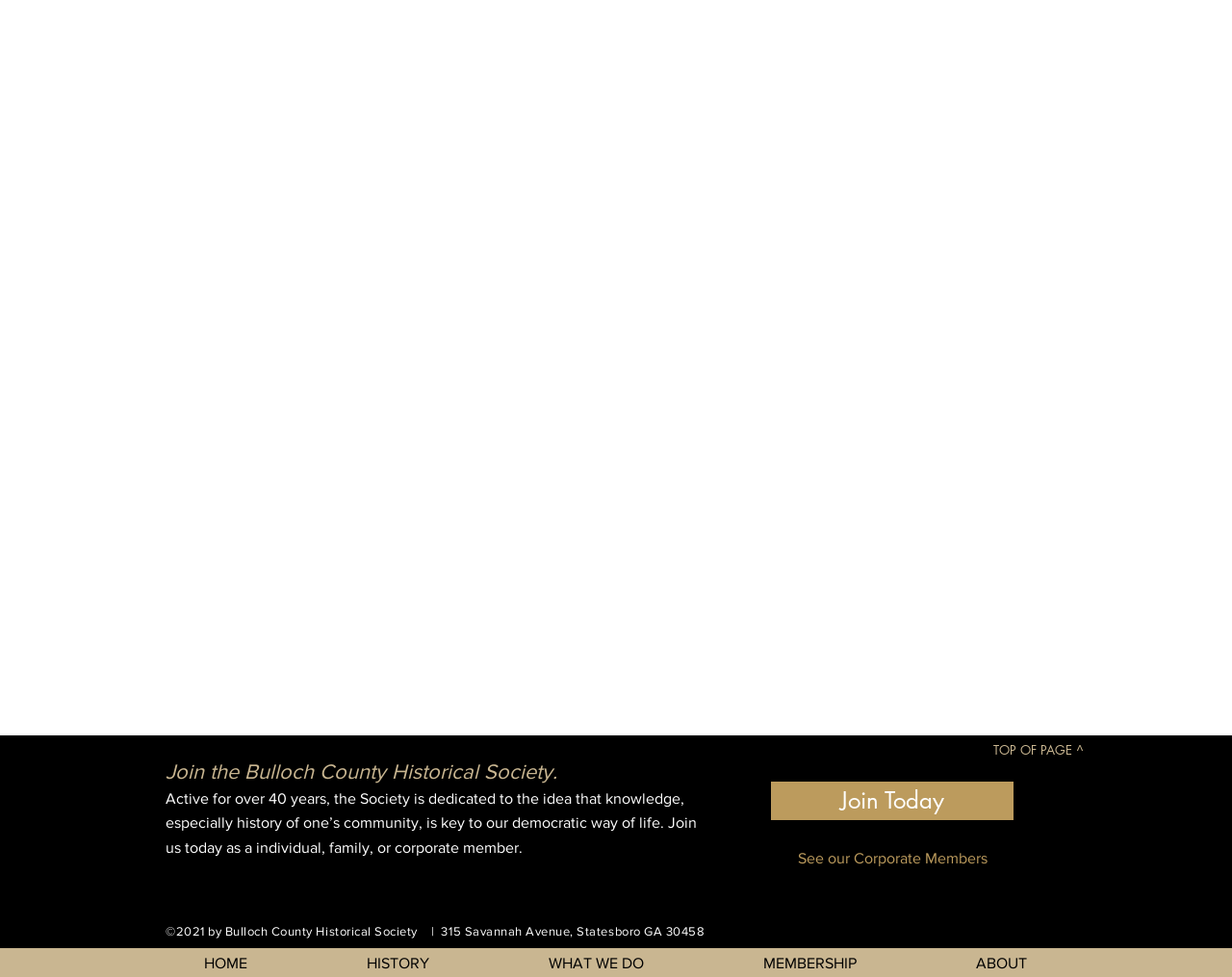Using the image as a reference, answer the following question in as much detail as possible:
What is the address of the organization?

The address of the organization can be found in the copyright information at the bottom of the page, which is a StaticText element.